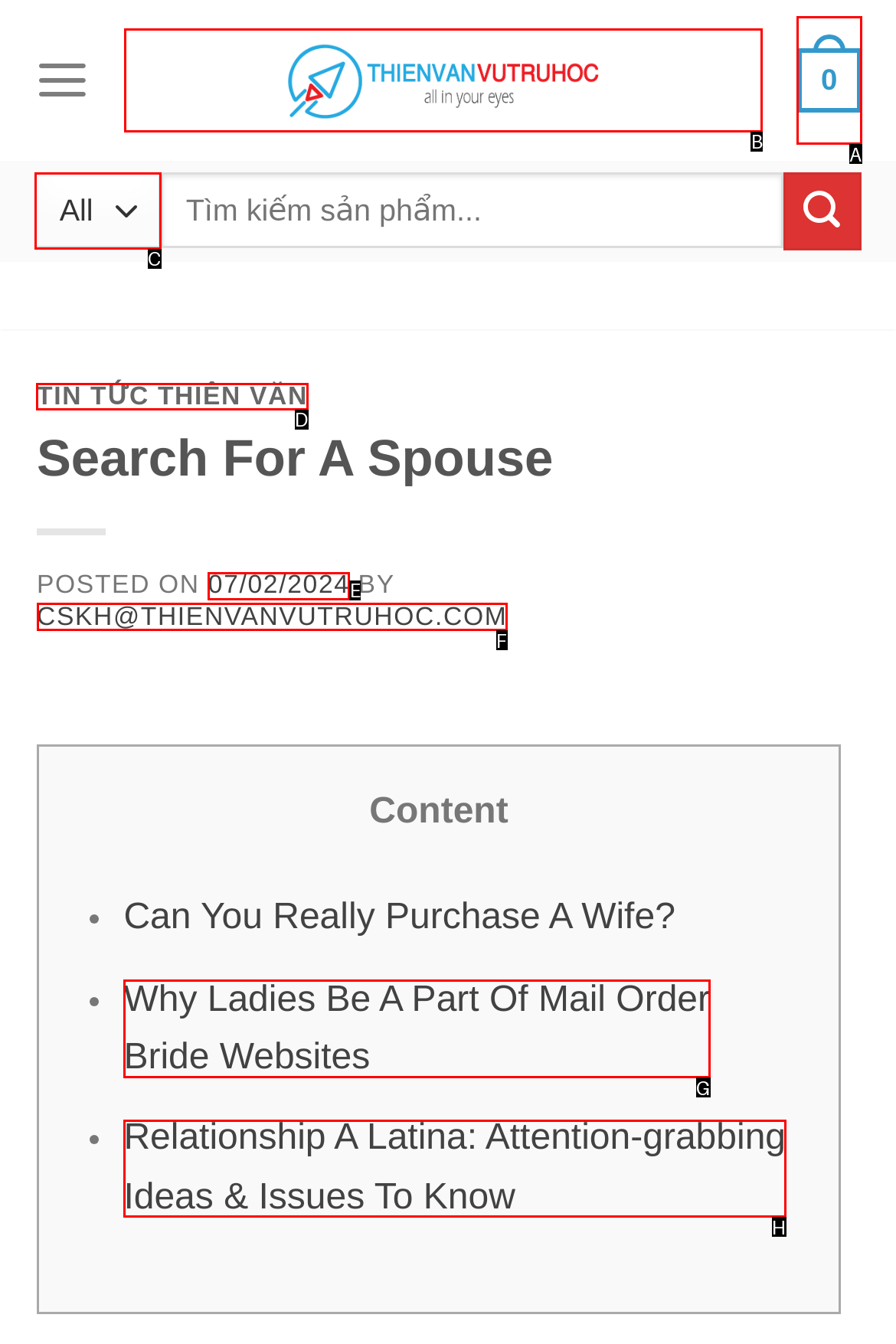Determine the letter of the element you should click to carry out the task: Contact us
Answer with the letter from the given choices.

None